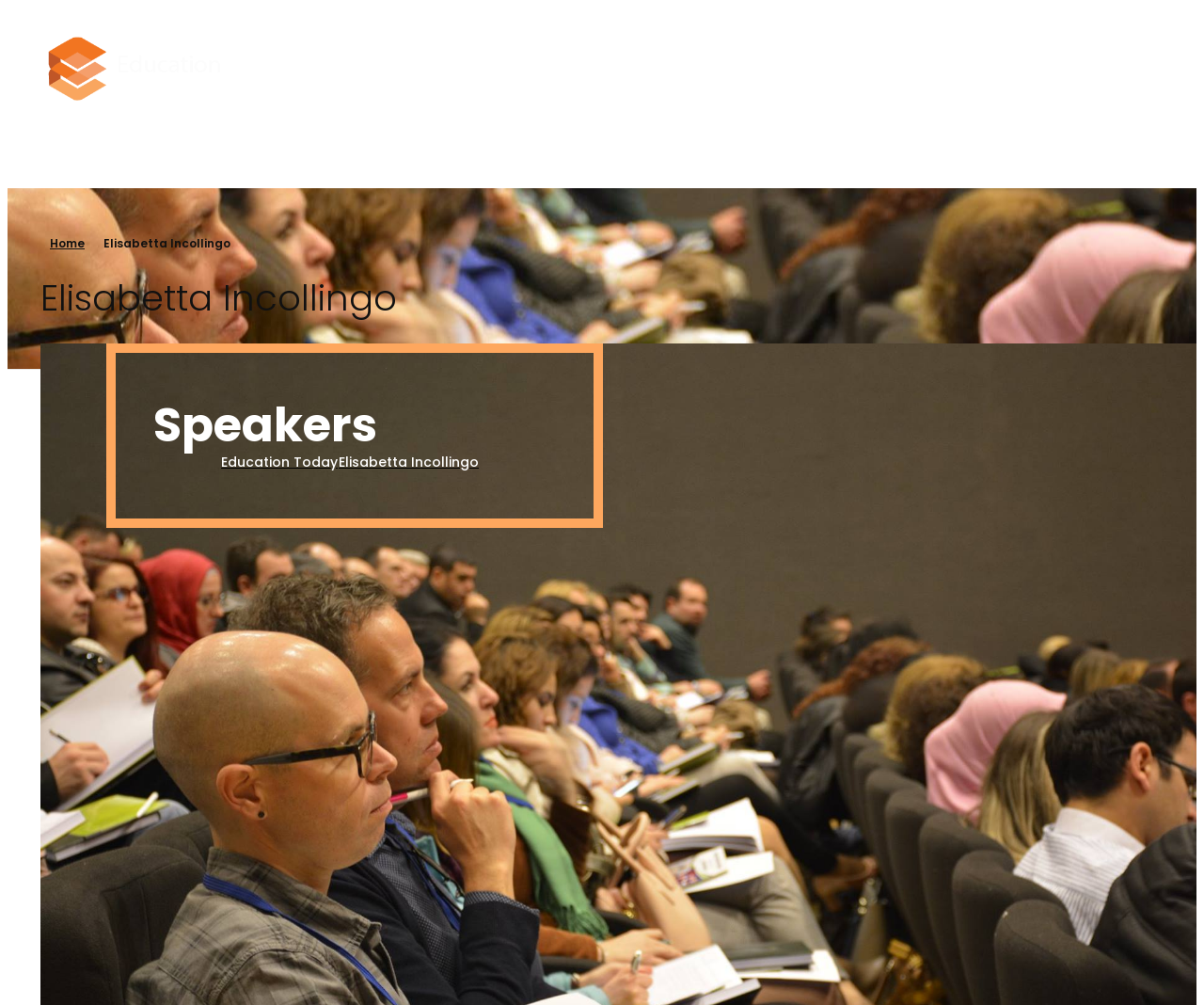Given the description Home, predict the bounding box coordinates of the UI element. Ensure the coordinates are in the format (top-left x, top-left y, bottom-right x, bottom-right y) and all values are between 0 and 1.

[0.041, 0.234, 0.07, 0.25]